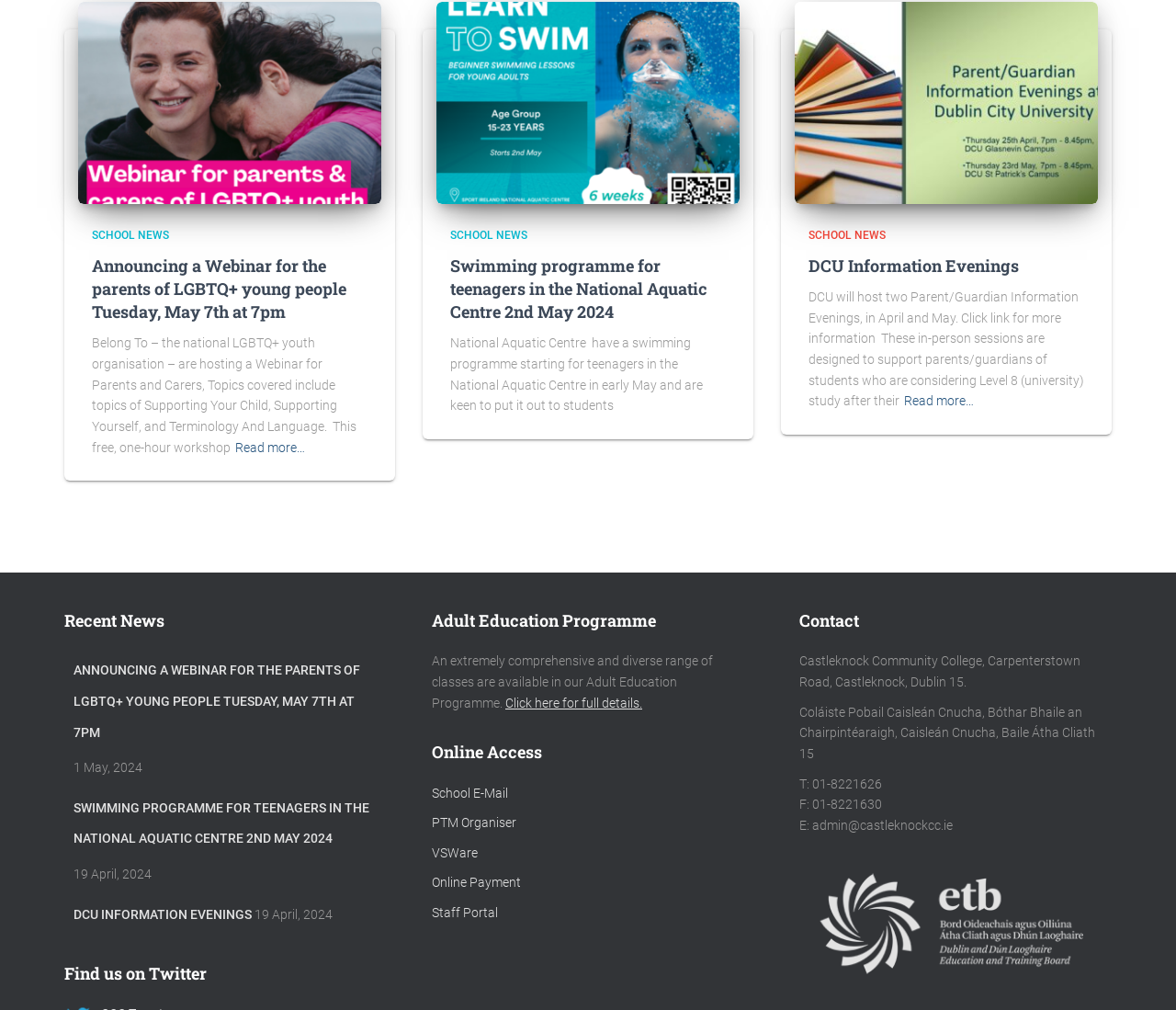Please identify the bounding box coordinates of the region to click in order to complete the given instruction: "Click the link to access the school email". The coordinates should be four float numbers between 0 and 1, i.e., [left, top, right, bottom].

[0.367, 0.778, 0.432, 0.792]